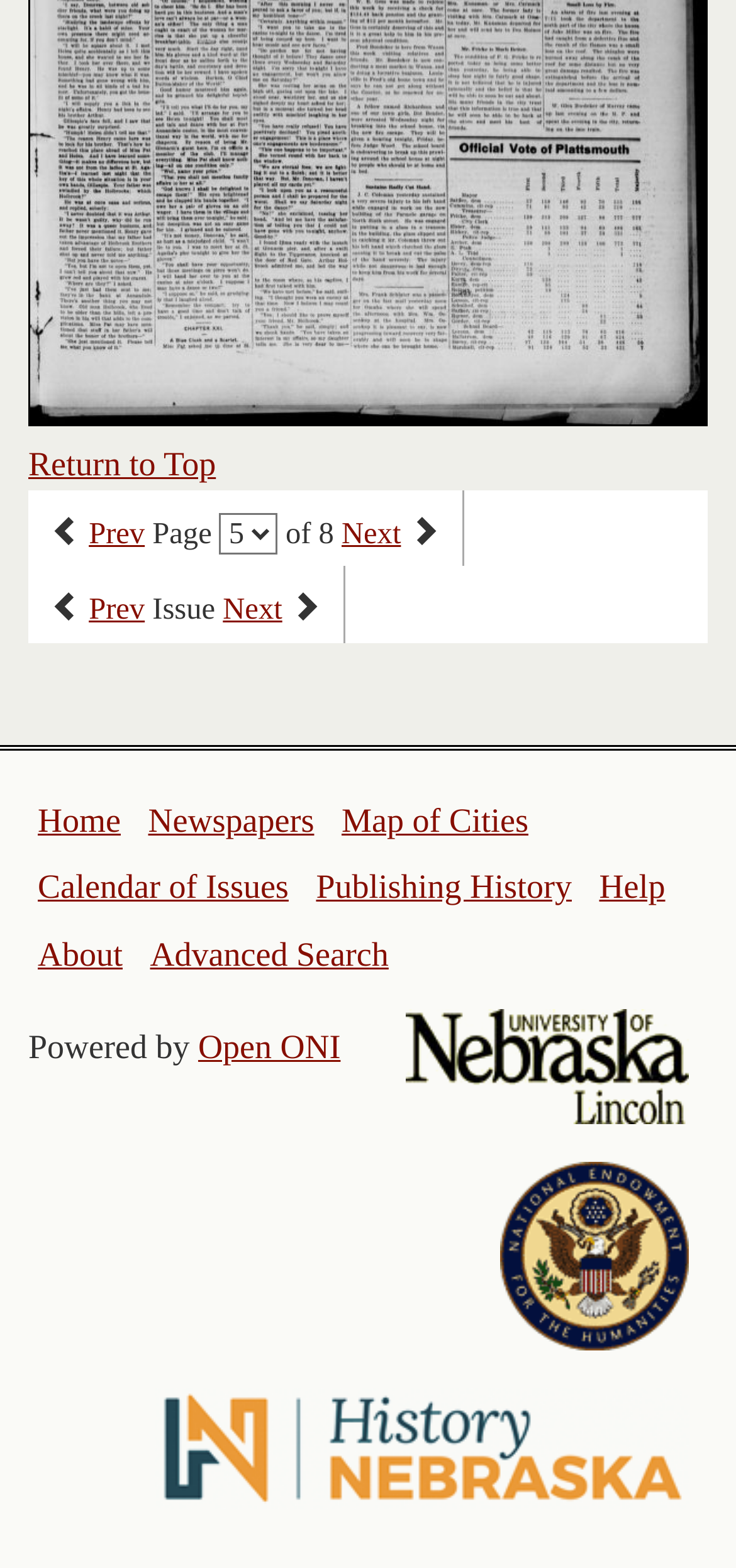What is the name of the organization that powered the website?
Look at the image and construct a detailed response to the question.

The name of the organization that powered the website can be determined by looking at the link element with the text 'Open ONI' which is located next to the StaticText element with the text 'Powered by'.